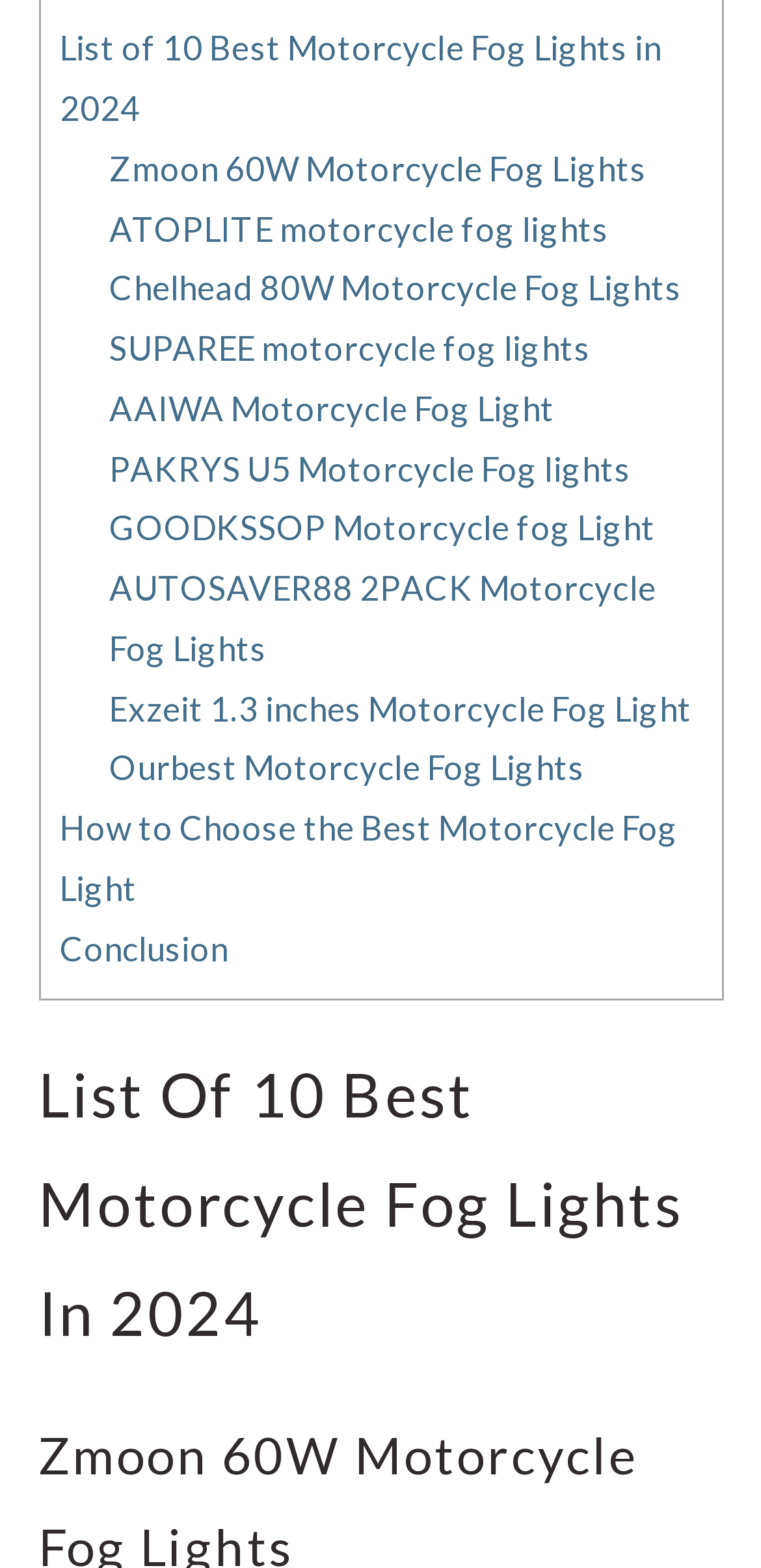Provide the bounding box coordinates of the UI element that matches the description: "AUTOSAVER88 2PACK Motorcycle Fog Lights".

[0.144, 0.362, 0.862, 0.426]